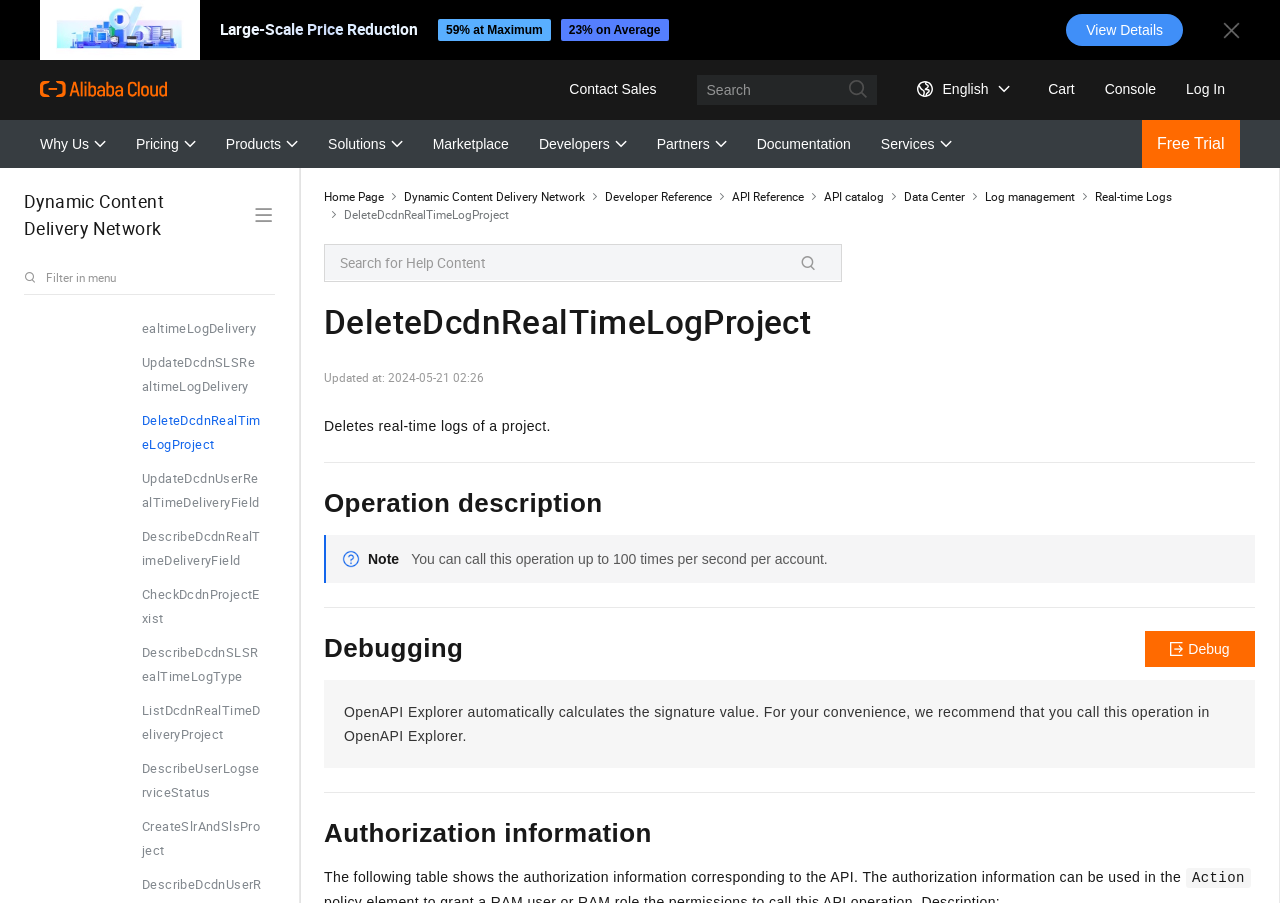What is the name of the operation?
Look at the image and respond to the question as thoroughly as possible.

I found the answer by looking at the heading of the webpage, which is 'DeleteDcdnRealTimeLogProject'. This heading is located at the top of the webpage and is the main title of the operation being described.